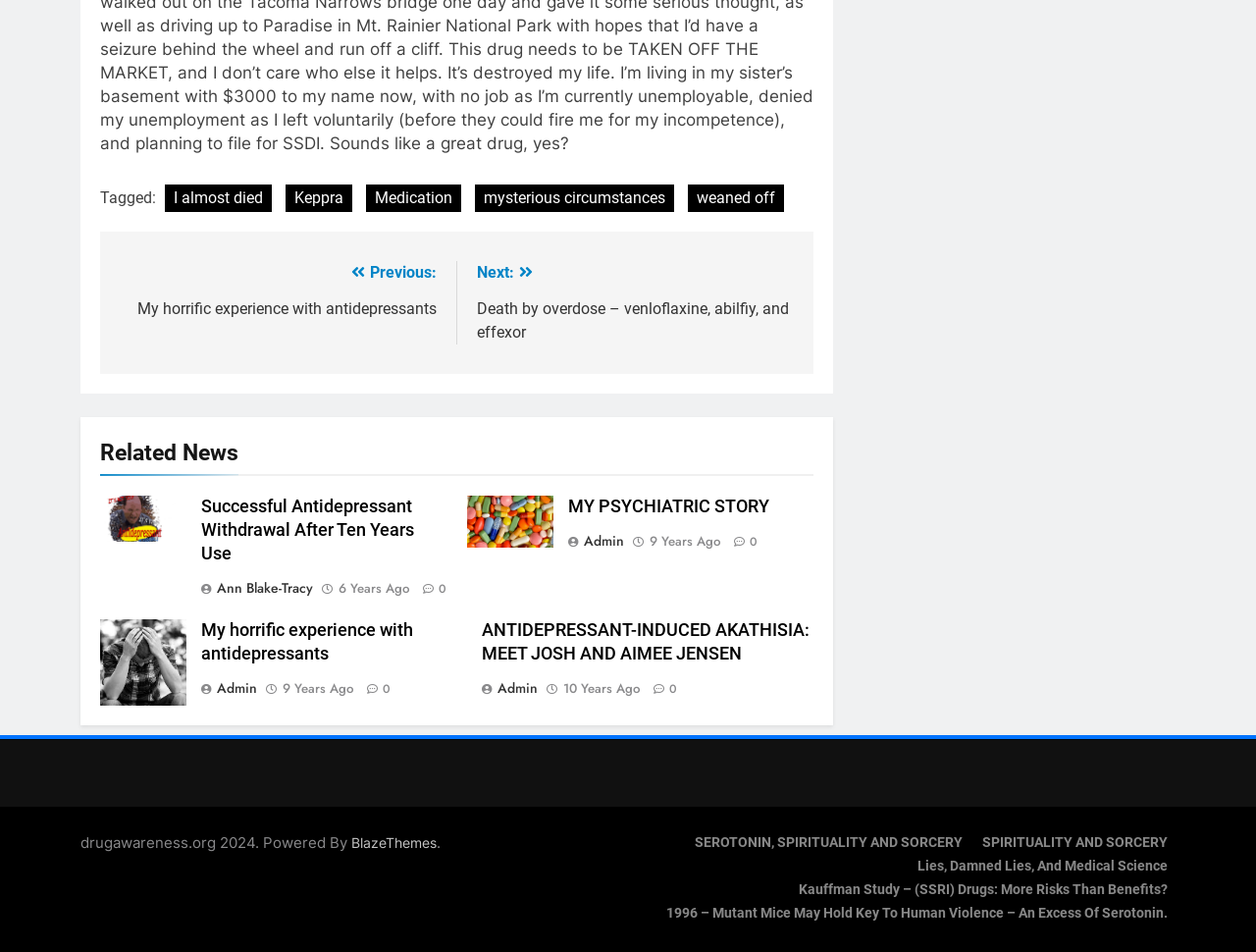Respond with a single word or phrase:
What is the purpose of this website?

Sharing psychiatric stories